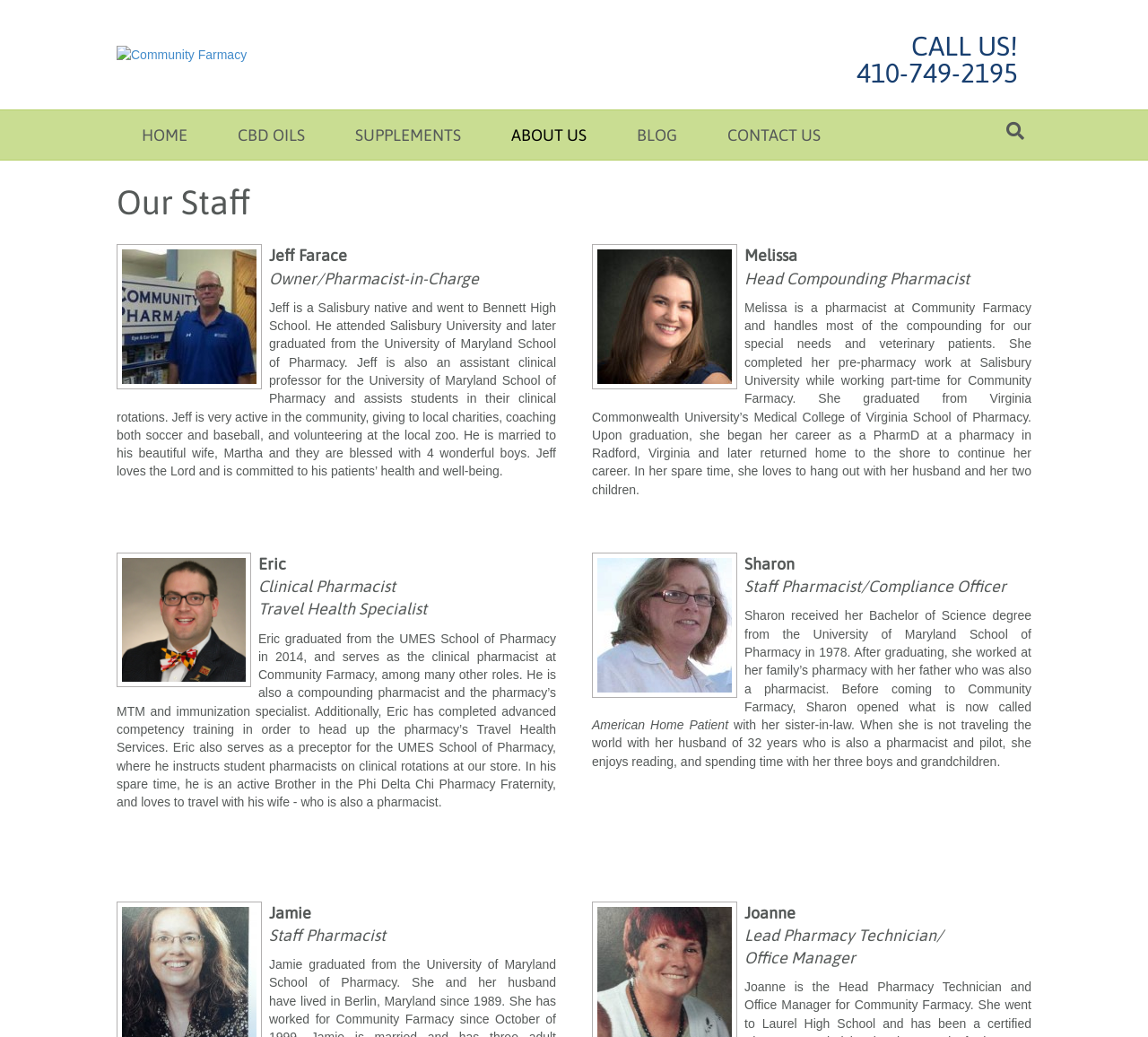Determine the bounding box of the UI component based on this description: "alt="Community Farmacy"". The bounding box coordinates should be four float values between 0 and 1, i.e., [left, top, right, bottom].

[0.102, 0.045, 0.215, 0.059]